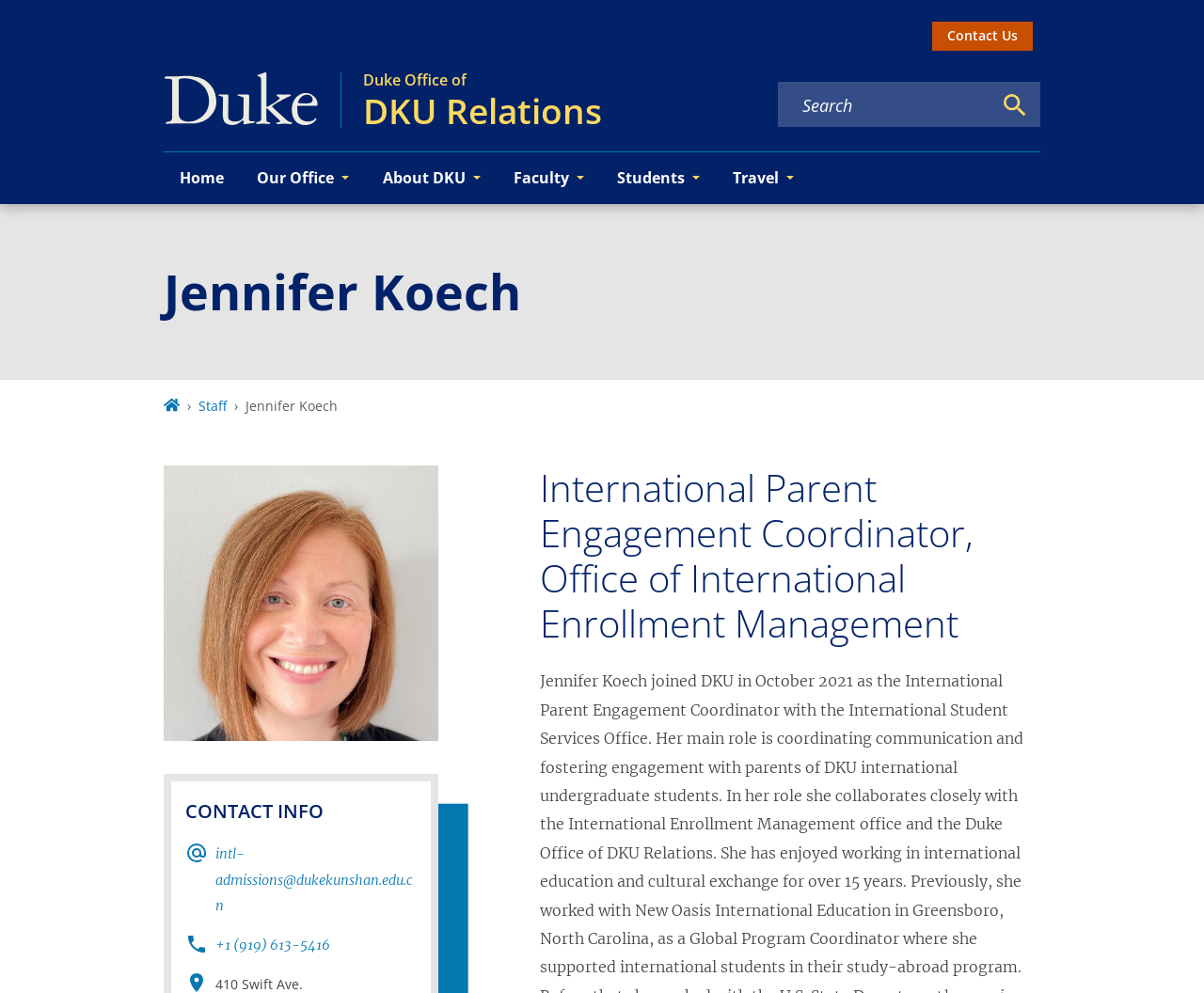Is there a navigation menu on the webpage?
Using the image, respond with a single word or phrase.

Yes